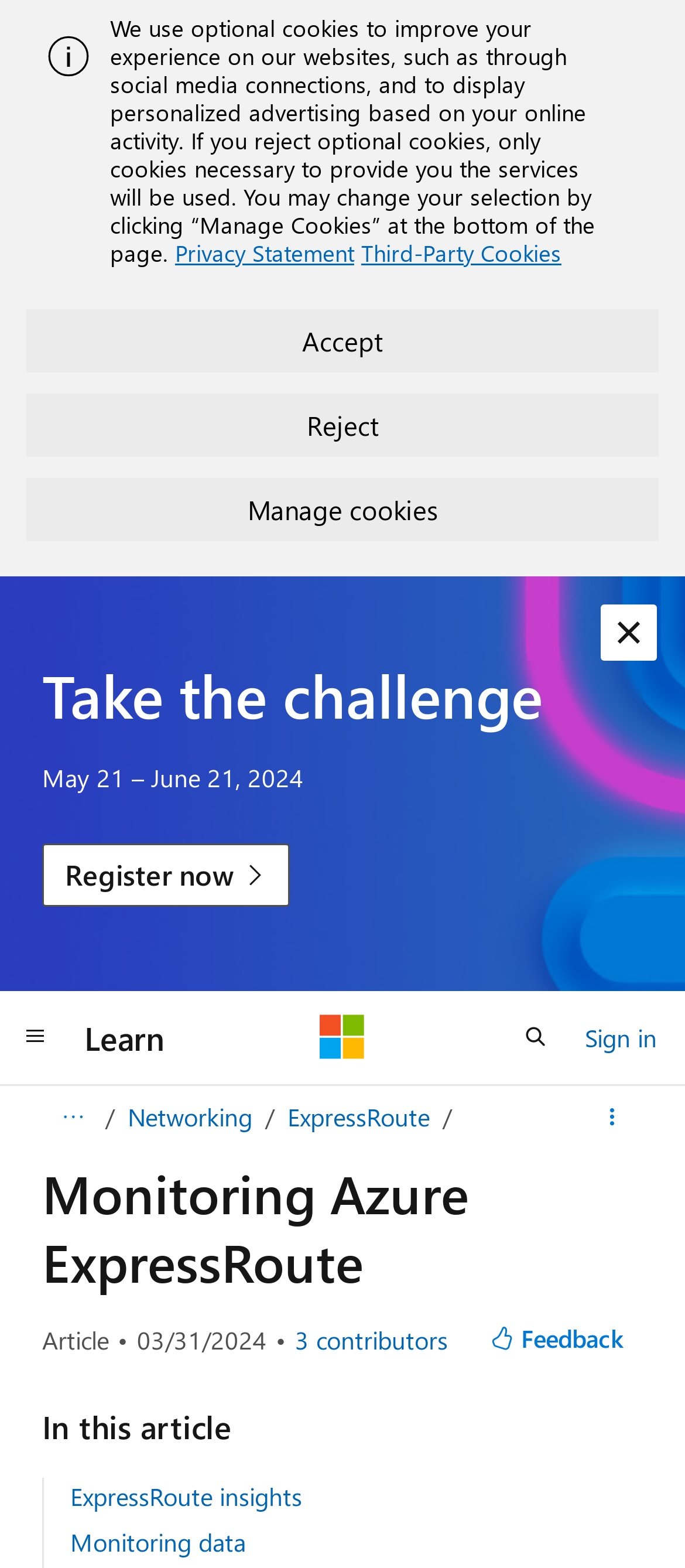What is the date of the article review?
Look at the image and answer the question using a single word or phrase.

03/31/2024